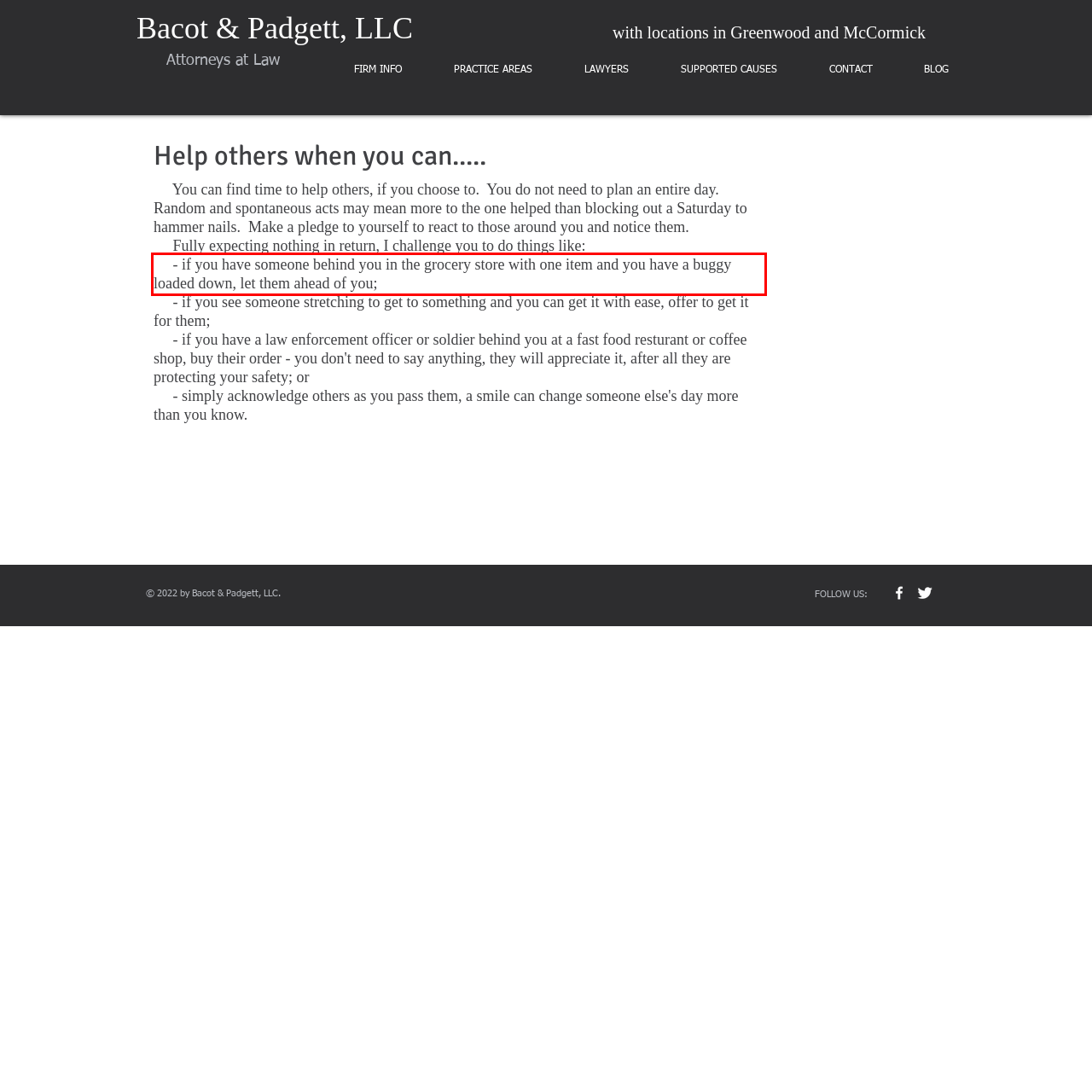Extract and provide the text found inside the red rectangle in the screenshot of the webpage.

- if you have someone behind you in the grocery store with one item and you have a buggy loaded down, let them ahead of you;